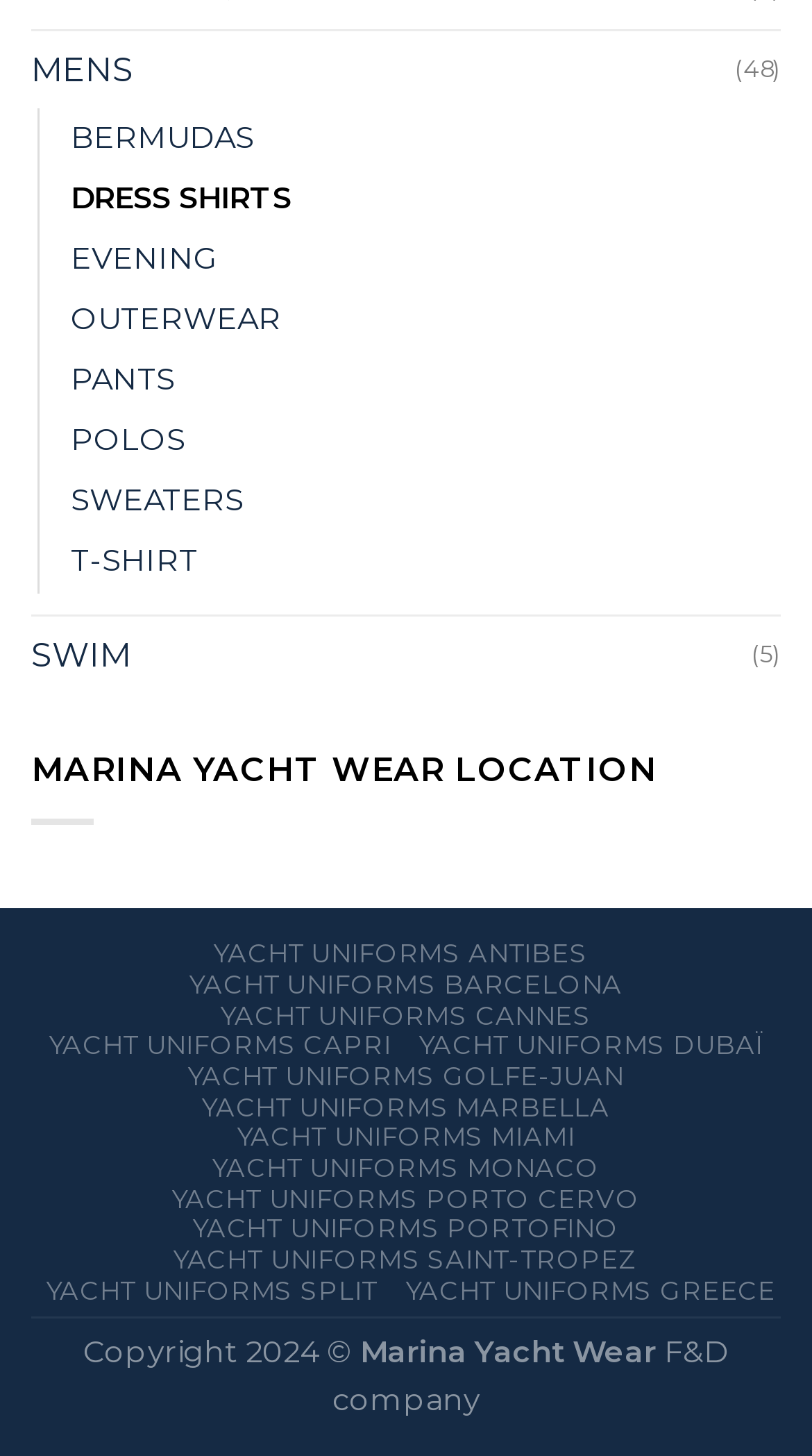What is the company name mentioned at the bottom of the webpage?
Give a single word or phrase answer based on the content of the image.

F&D company